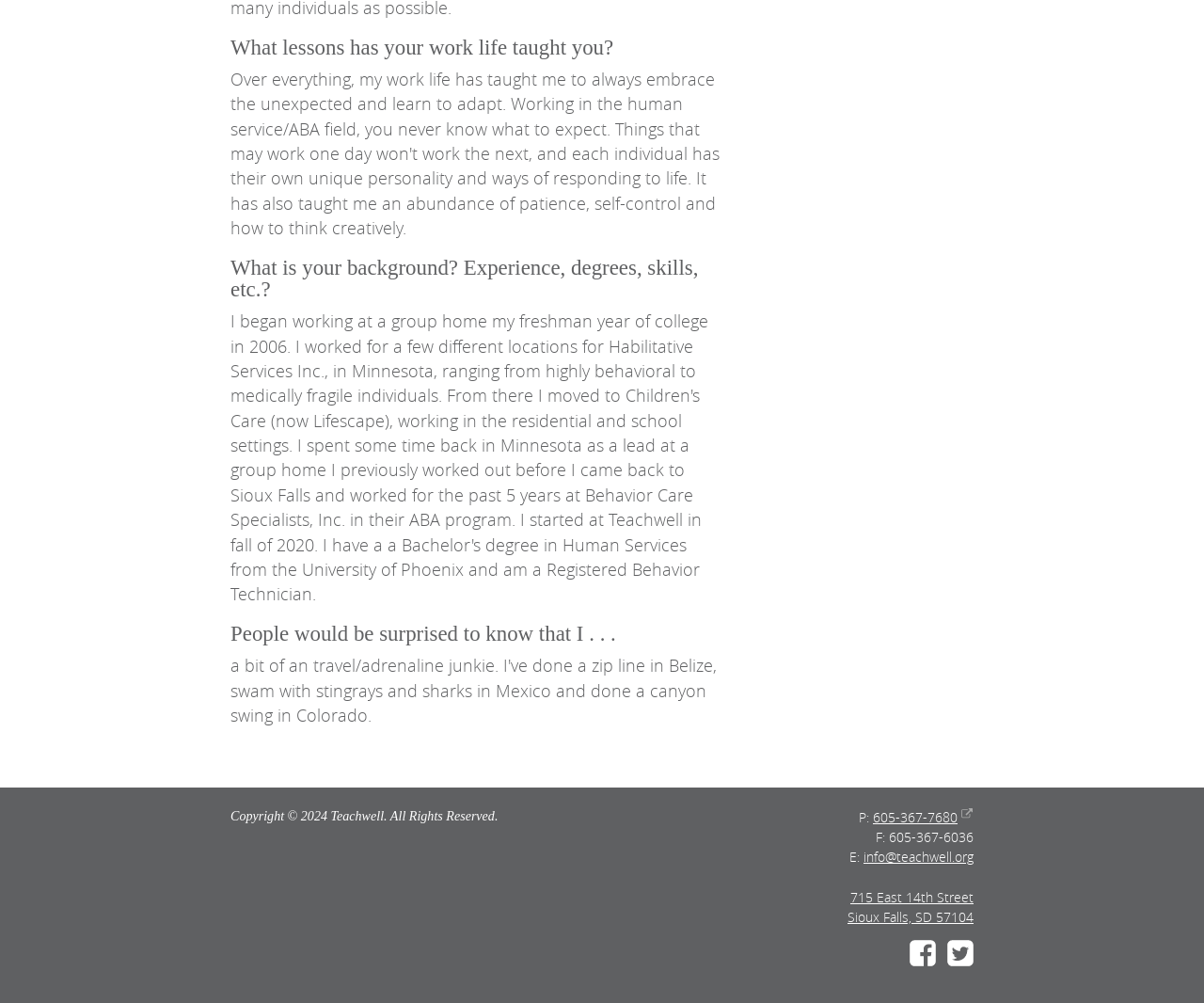Use one word or a short phrase to answer the question provided: 
What is the copyright year?

2024